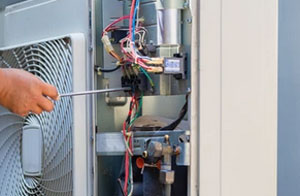What is the purpose of the maintenance?
Based on the image, give a concise answer in the form of a single word or short phrase.

To ensure efficiency and effectiveness